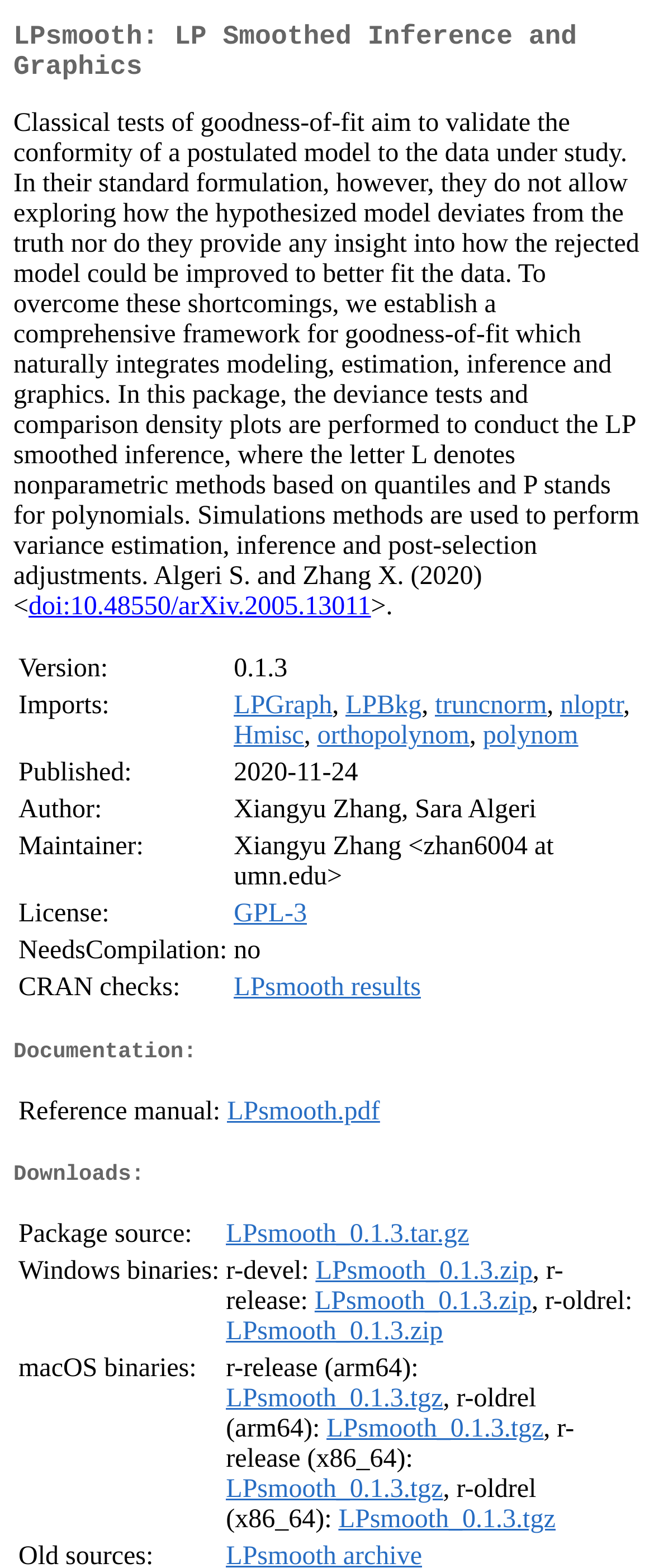Given the description of a UI element: "LPsmooth results", identify the bounding box coordinates of the matching element in the webpage screenshot.

[0.358, 0.623, 0.644, 0.641]